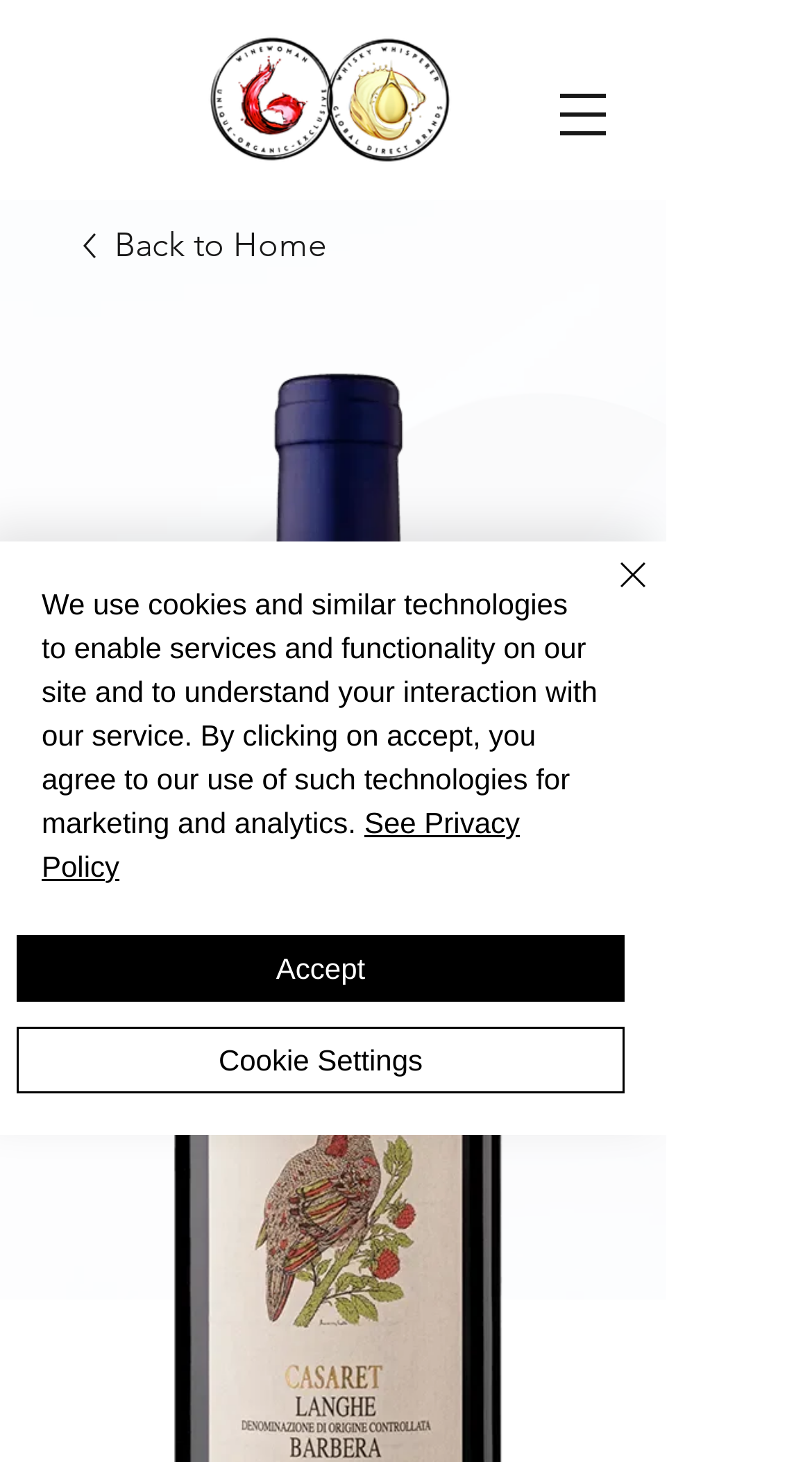What is the purpose of the button 'Open navigation menu'?
Look at the image and respond with a one-word or short-phrase answer.

To open navigation menu